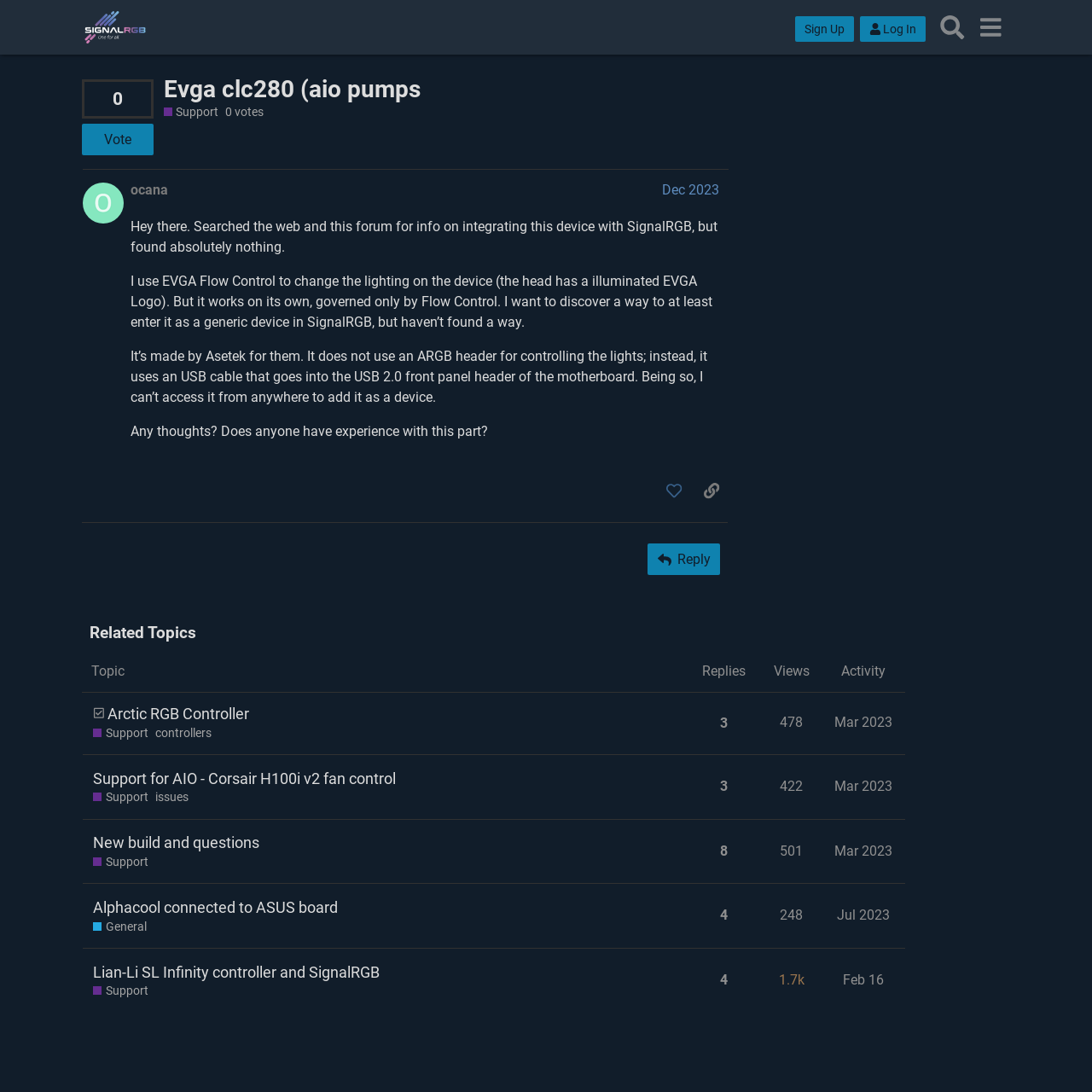Provide the bounding box coordinates for the specified HTML element described in this description: "New build and questions". The coordinates should be four float numbers ranging from 0 to 1, in the format [left, top, right, bottom].

[0.085, 0.752, 0.238, 0.792]